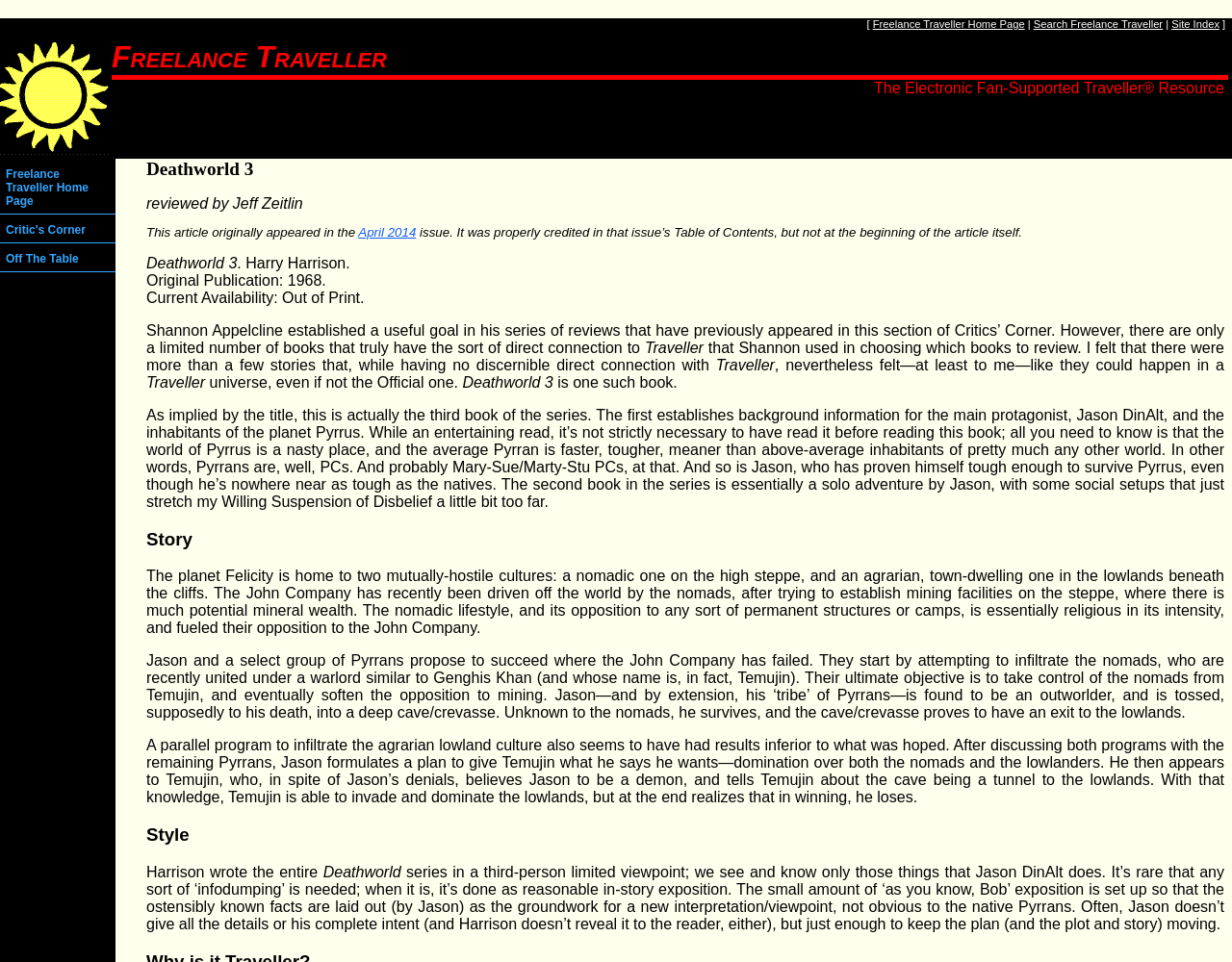Could you indicate the bounding box coordinates of the region to click in order to complete this instruction: "Check the original publication date of Deathworld 3".

[0.119, 0.283, 0.265, 0.3]